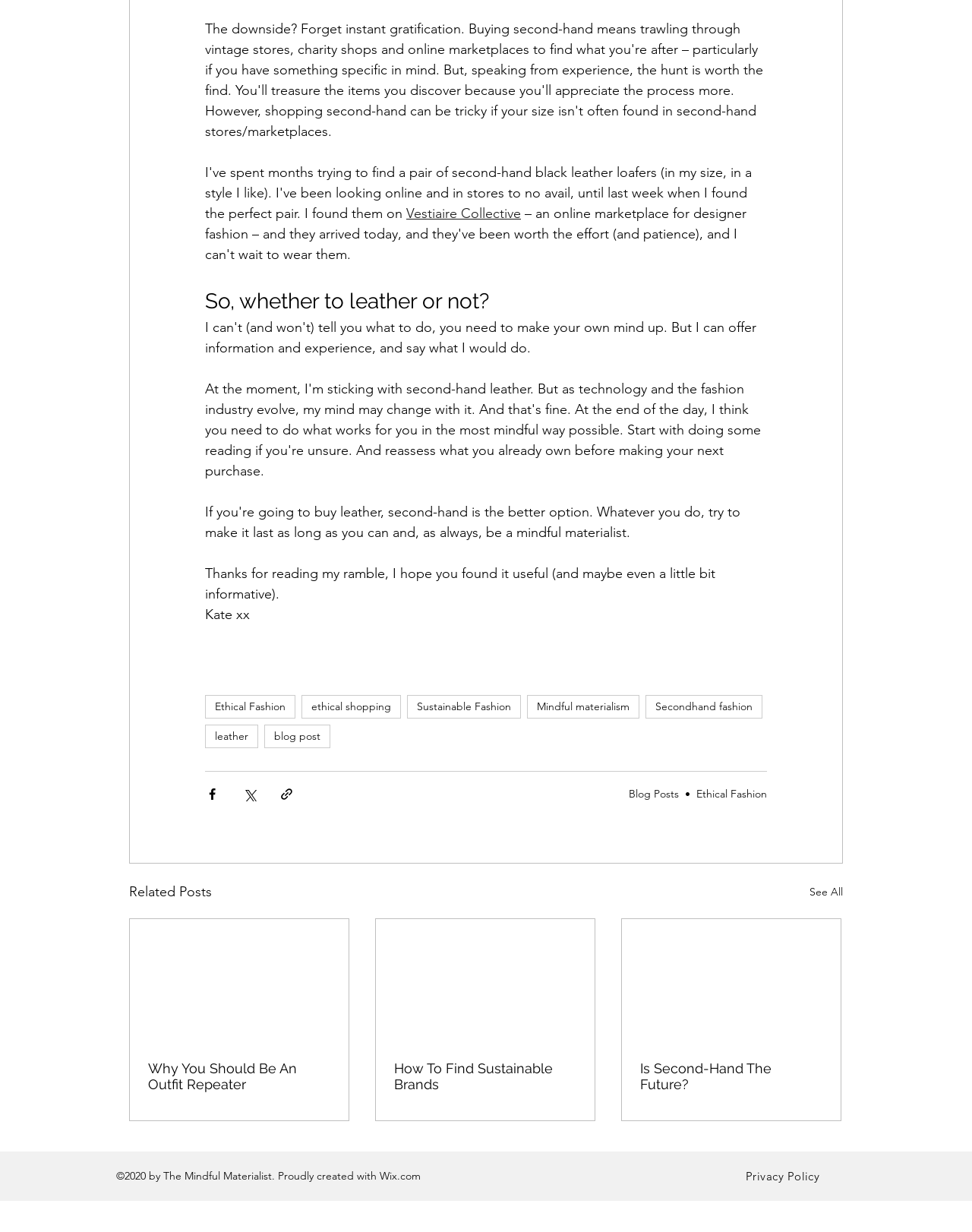Please provide a one-word or short phrase answer to the question:
How many related posts are displayed?

3